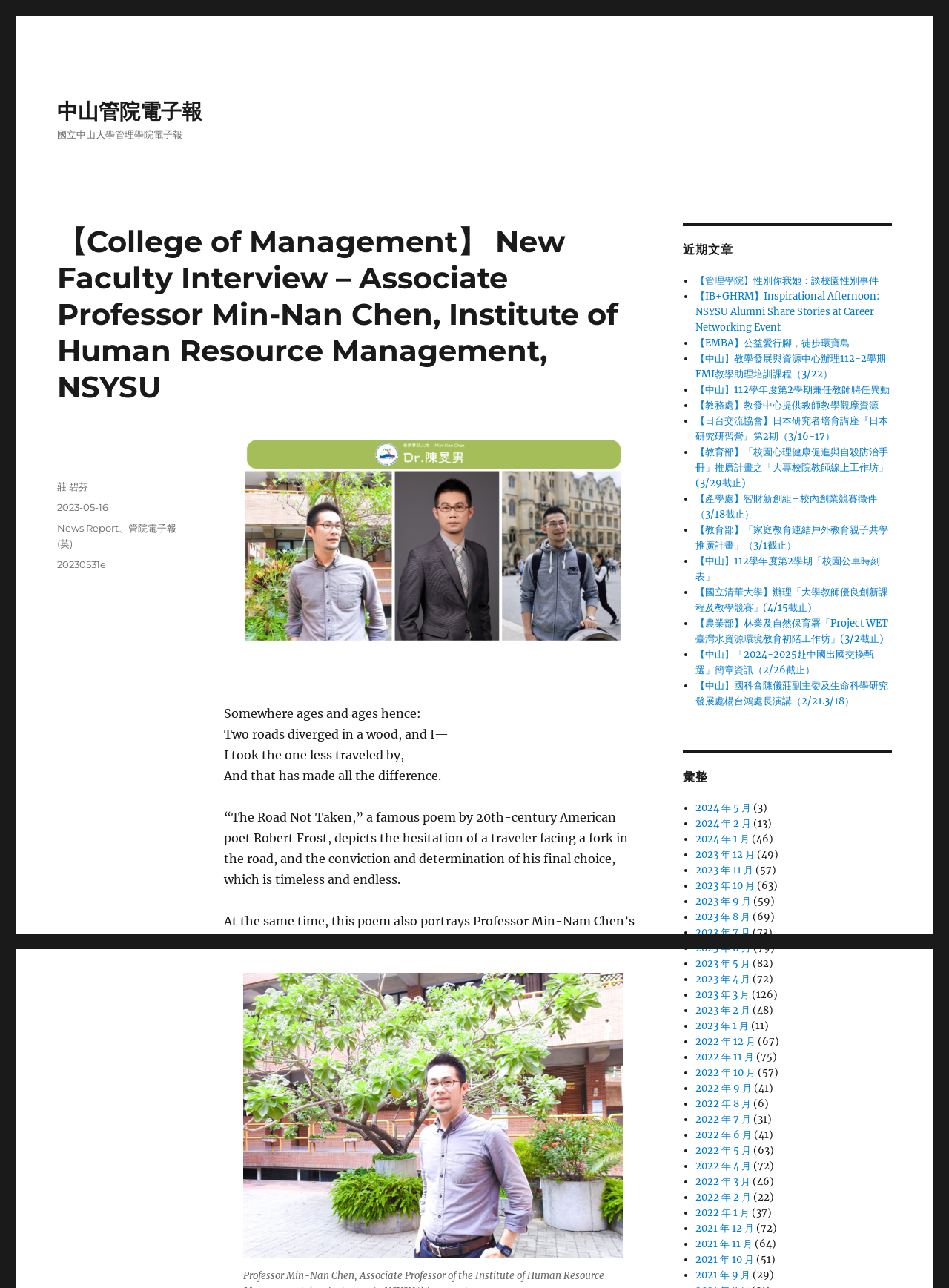Can you determine the bounding box coordinates of the area that needs to be clicked to fulfill the following instruction: "check recent articles"?

[0.72, 0.188, 0.94, 0.2]